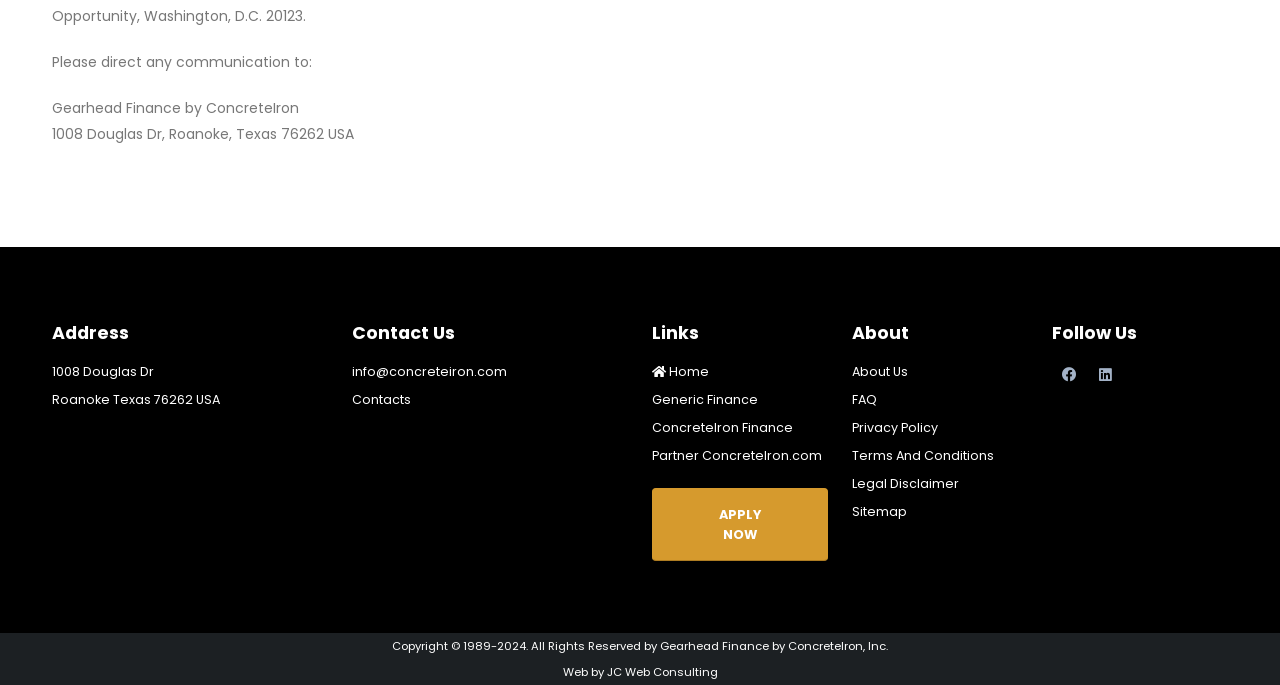What is the purpose of the 'APPLY NOW' link?
Give a single word or phrase as your answer by examining the image.

To apply for something